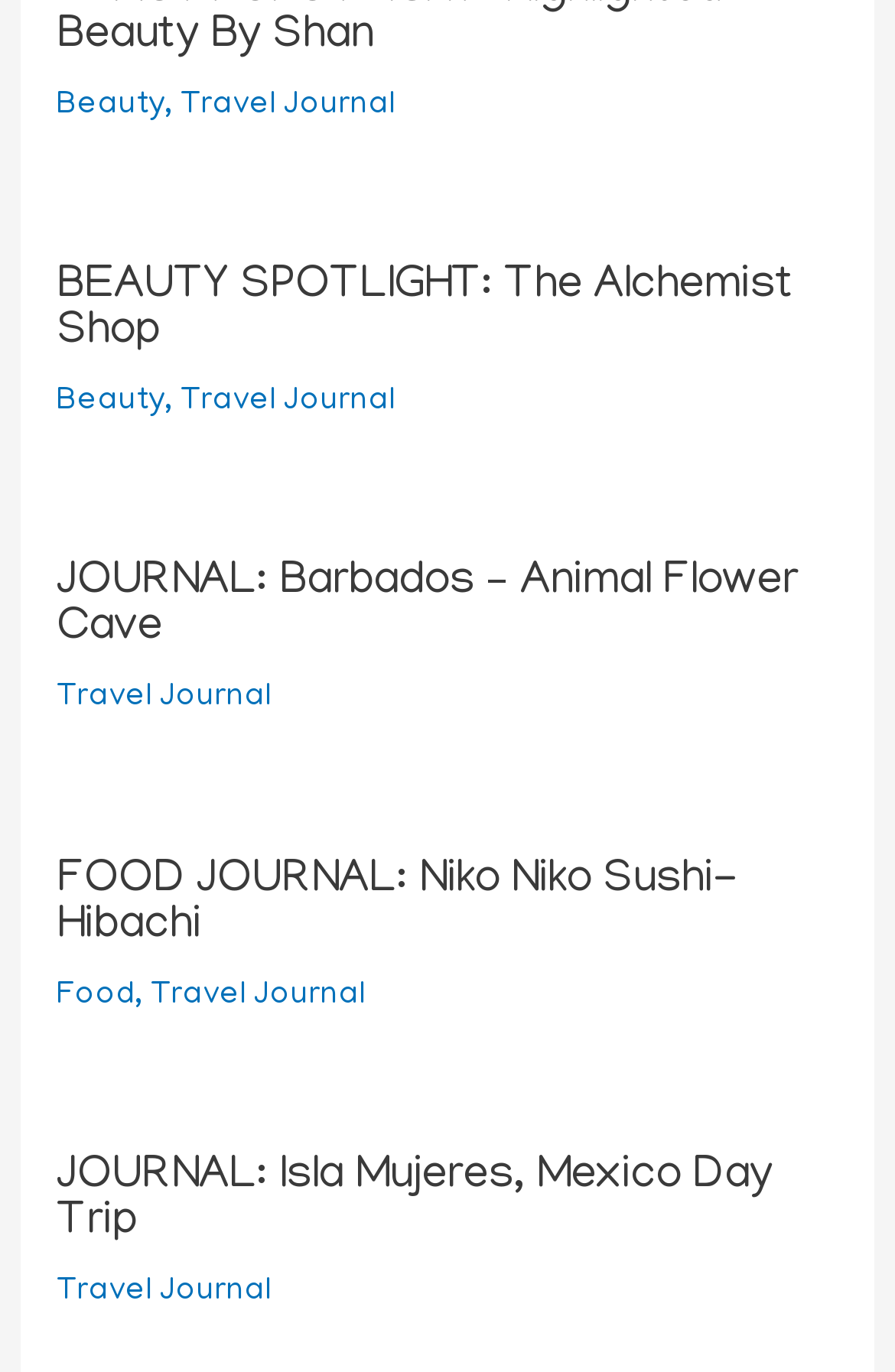Please find the bounding box coordinates of the element that you should click to achieve the following instruction: "View Travel Journal". The coordinates should be presented as four float numbers between 0 and 1: [left, top, right, bottom].

[0.202, 0.281, 0.443, 0.306]